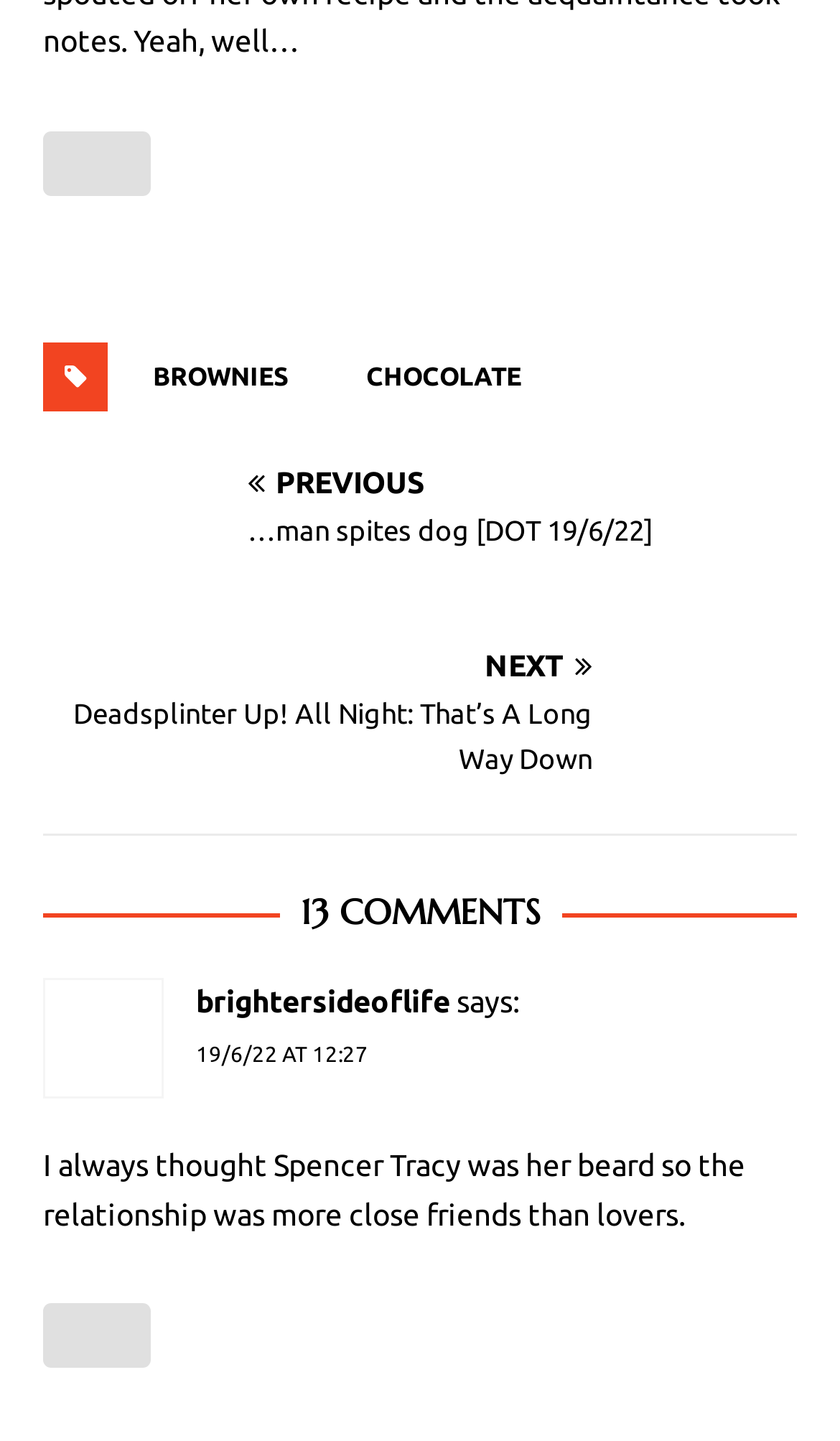Provide a one-word or brief phrase answer to the question:
What is the date of the comment?

19/6/22